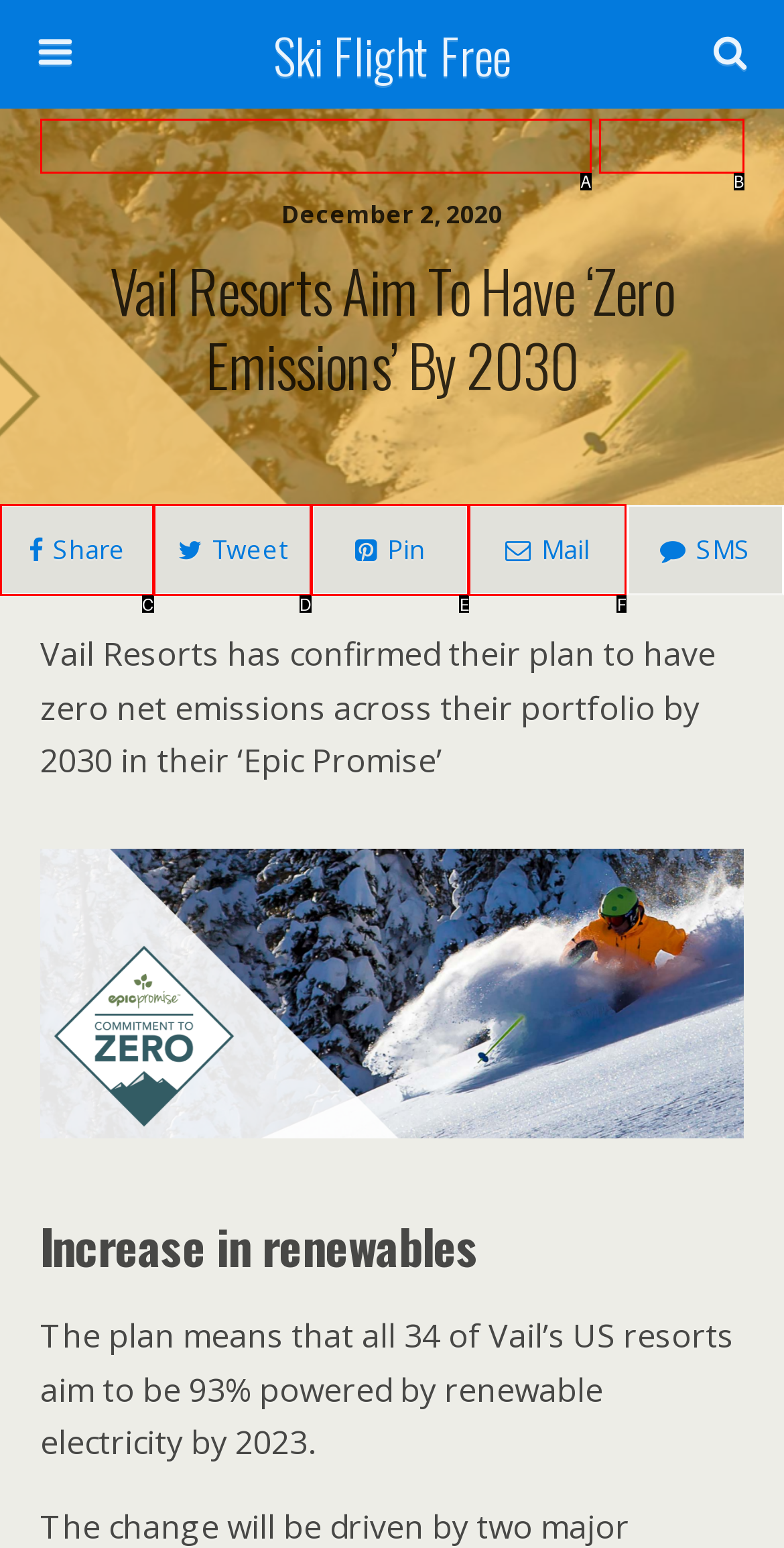Select the letter that corresponds to the description: name="submit" value="Search". Provide your answer using the option's letter.

B